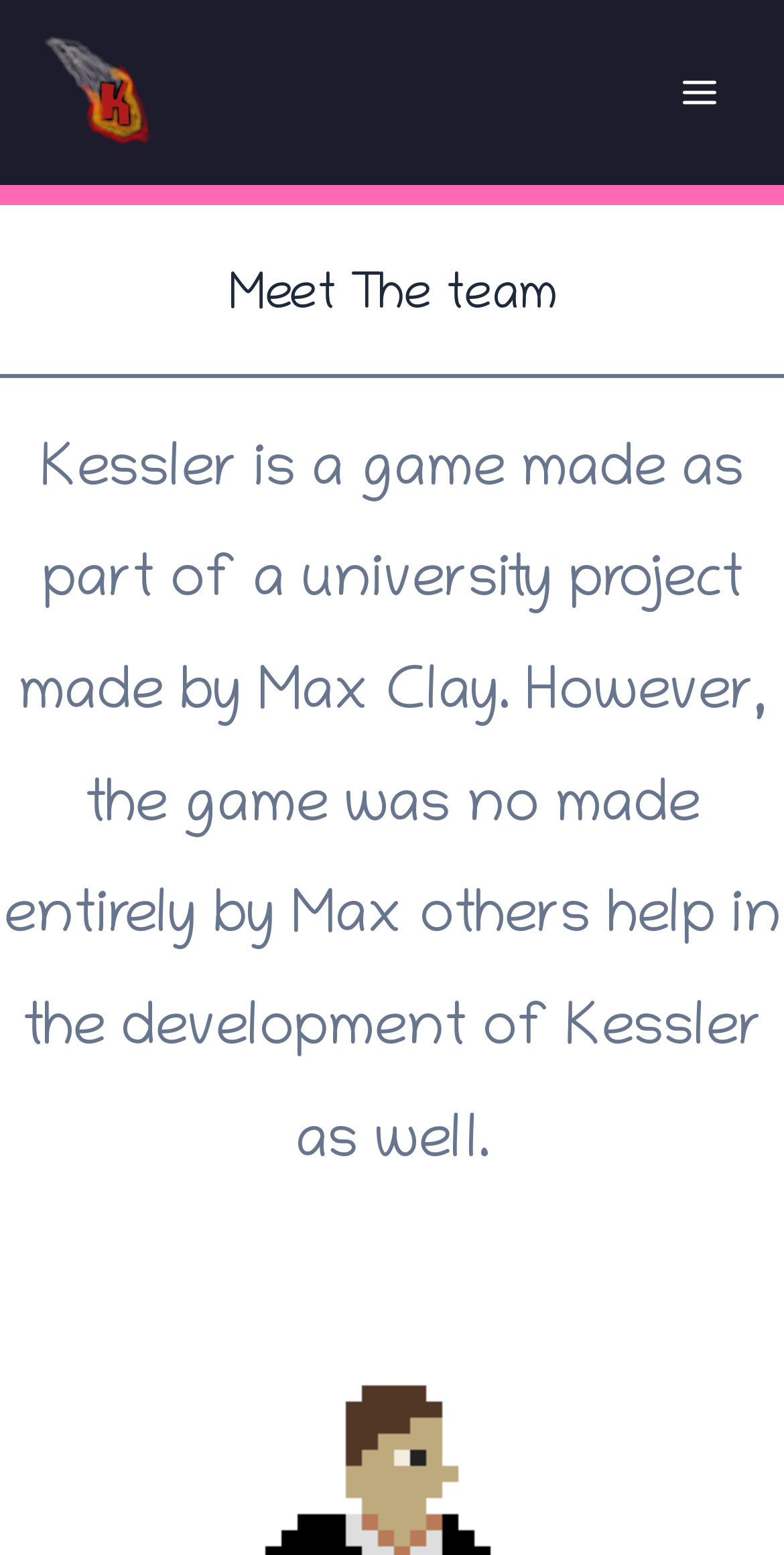Please provide a comprehensive answer to the question below using the information from the image: Who is the main developer of Kessler?

According to the text, Kessler is a game made by Max Clay, although it is mentioned that others also helped in the development of the game.